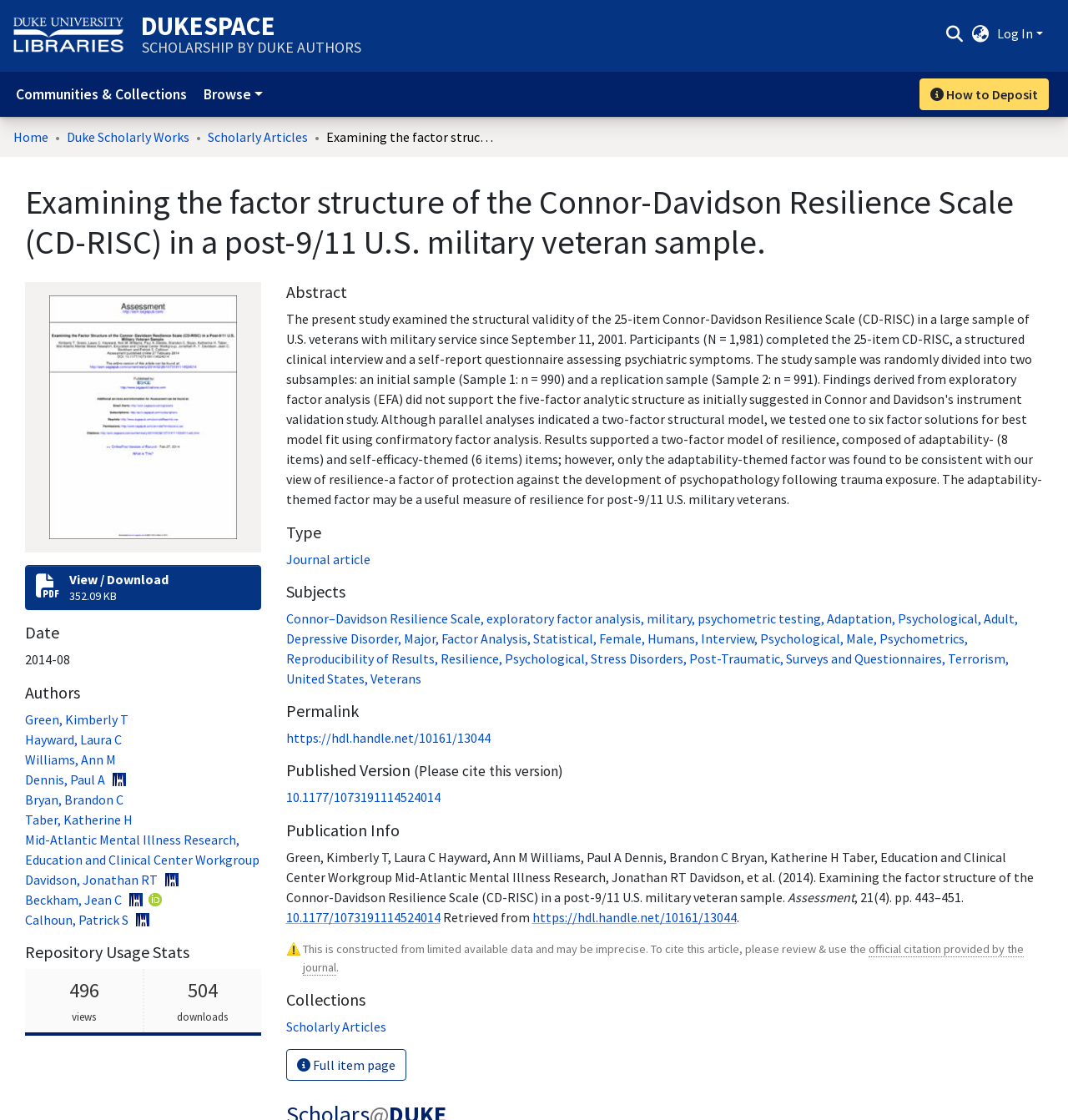Provide a single word or phrase to answer the given question: 
What is the publication date?

2014-08